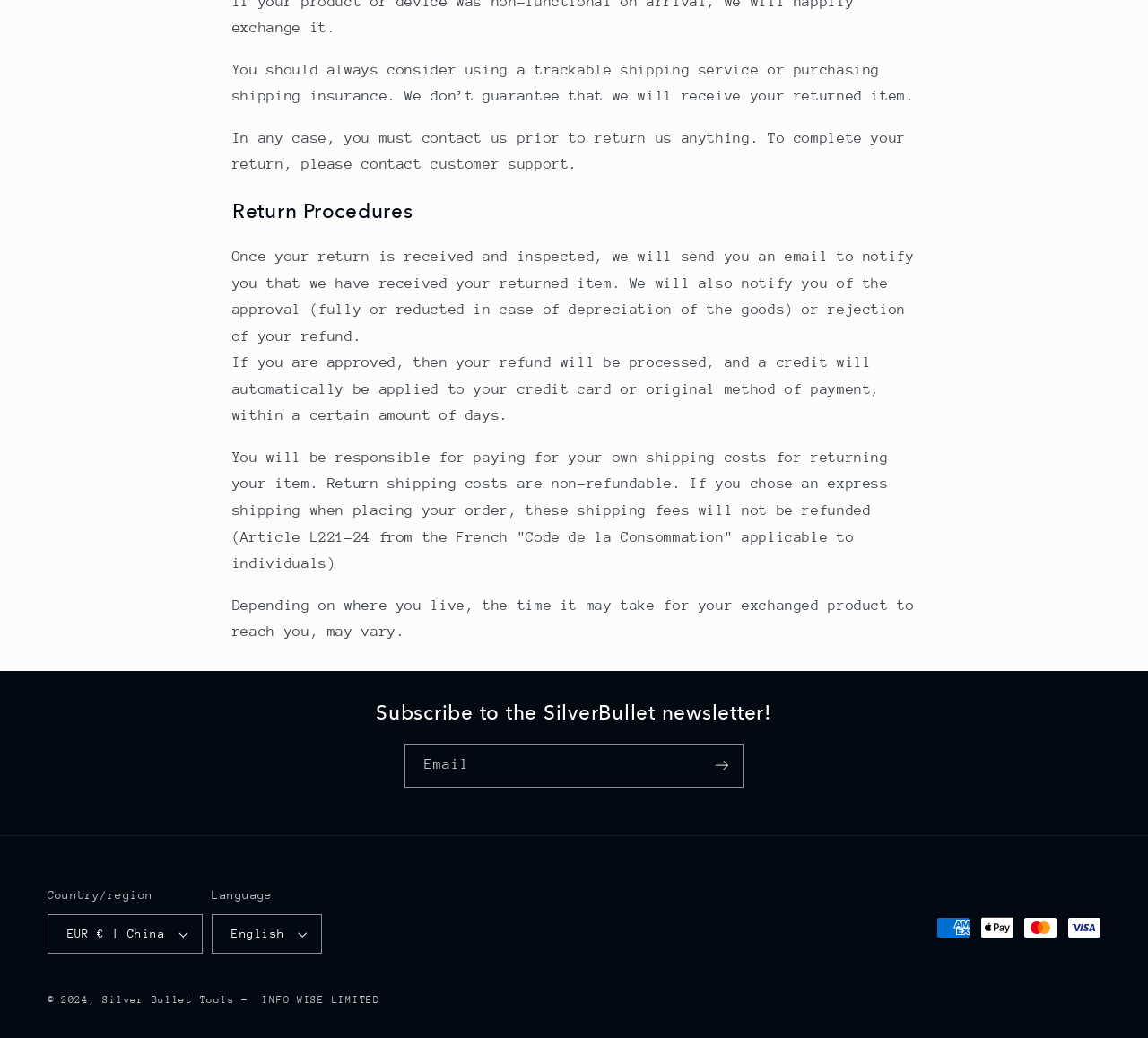Analyze the image and answer the question with as much detail as possible: 
Who is responsible for paying return shipping costs?

The webpage explicitly states that 'You will be responsible for paying for your own shipping costs for returning your item.' This implies that the customer is liable for the costs of shipping the item back to the seller.